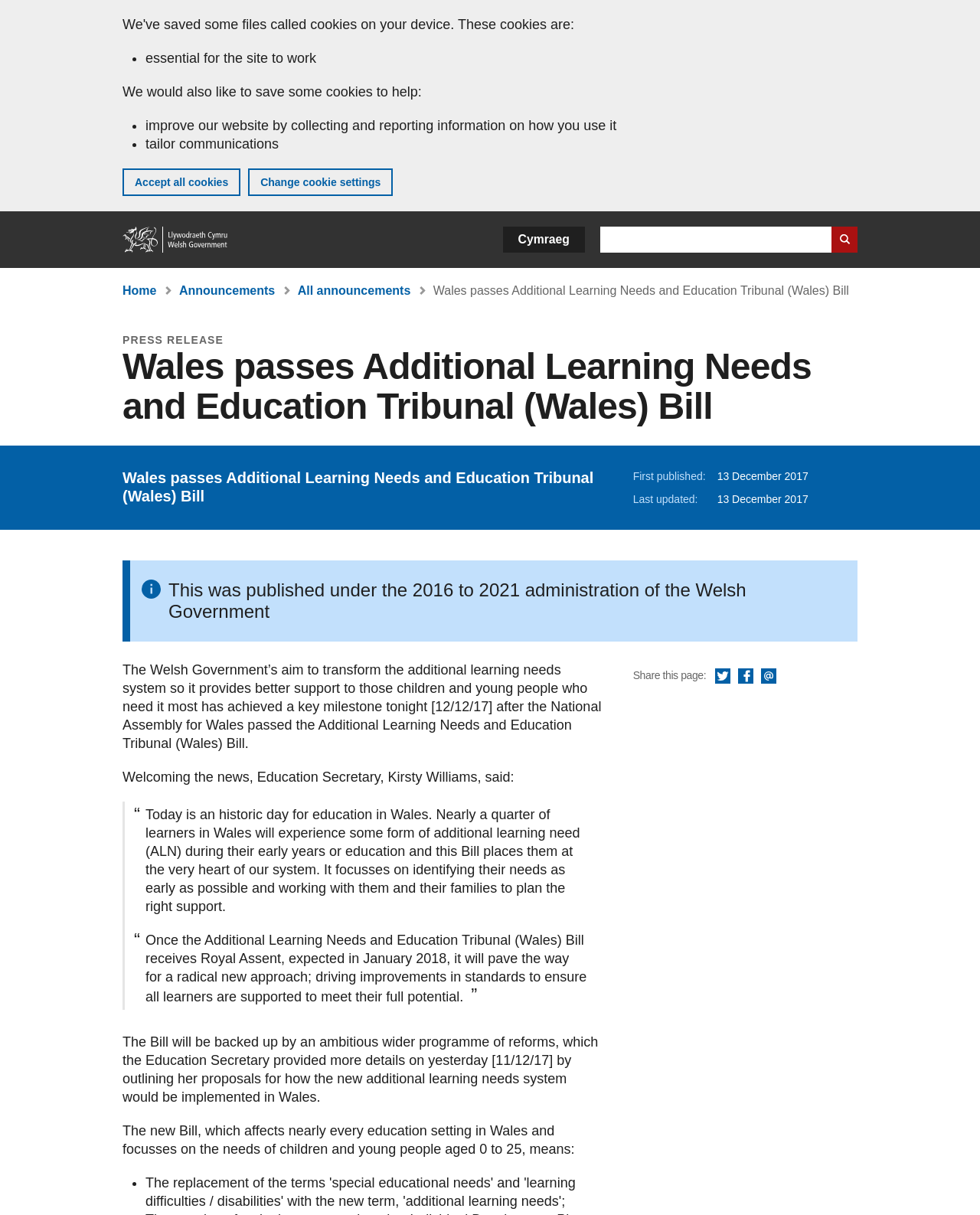Can you specify the bounding box coordinates for the region that should be clicked to fulfill this instruction: "Search GOV.WALES".

[0.612, 0.187, 0.875, 0.208]